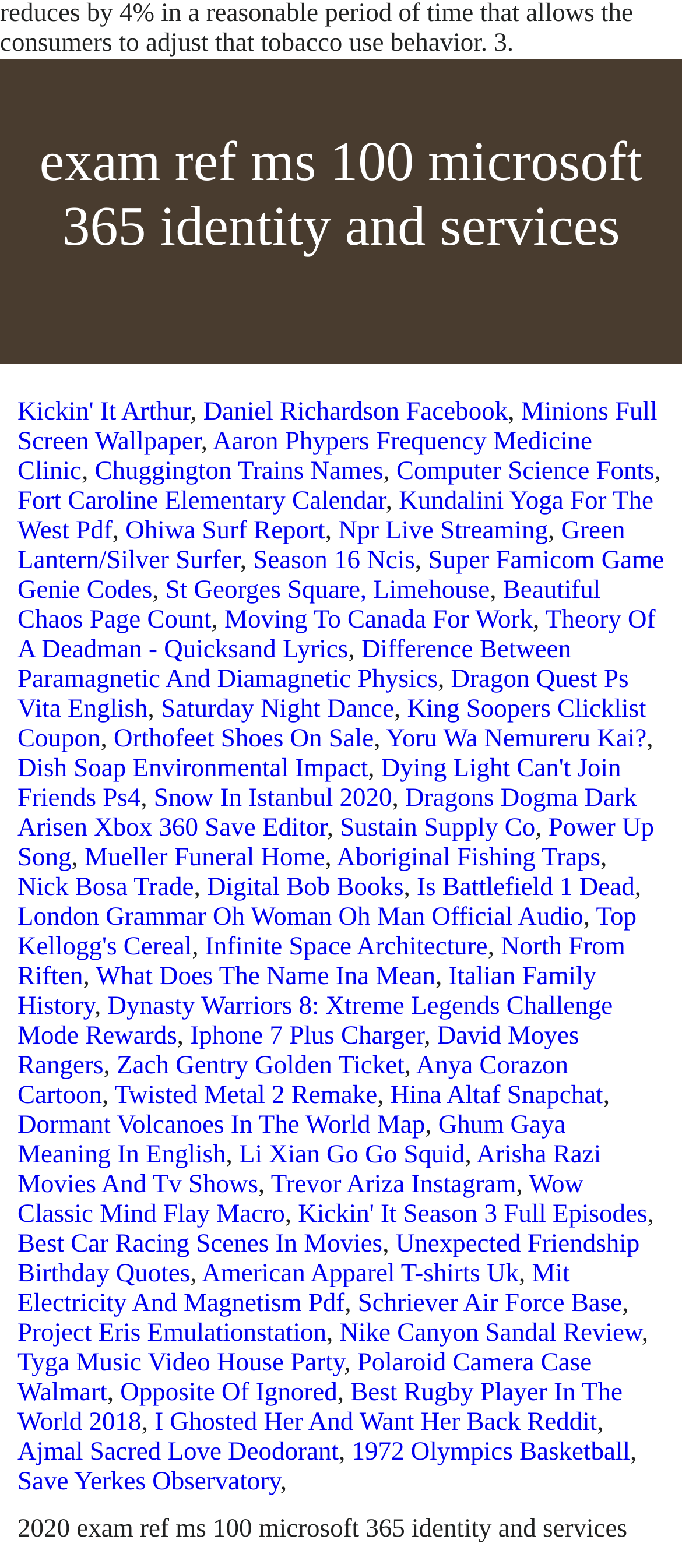Identify the bounding box coordinates of the part that should be clicked to carry out this instruction: "Learn about Computer Science Fonts".

[0.581, 0.292, 0.959, 0.31]